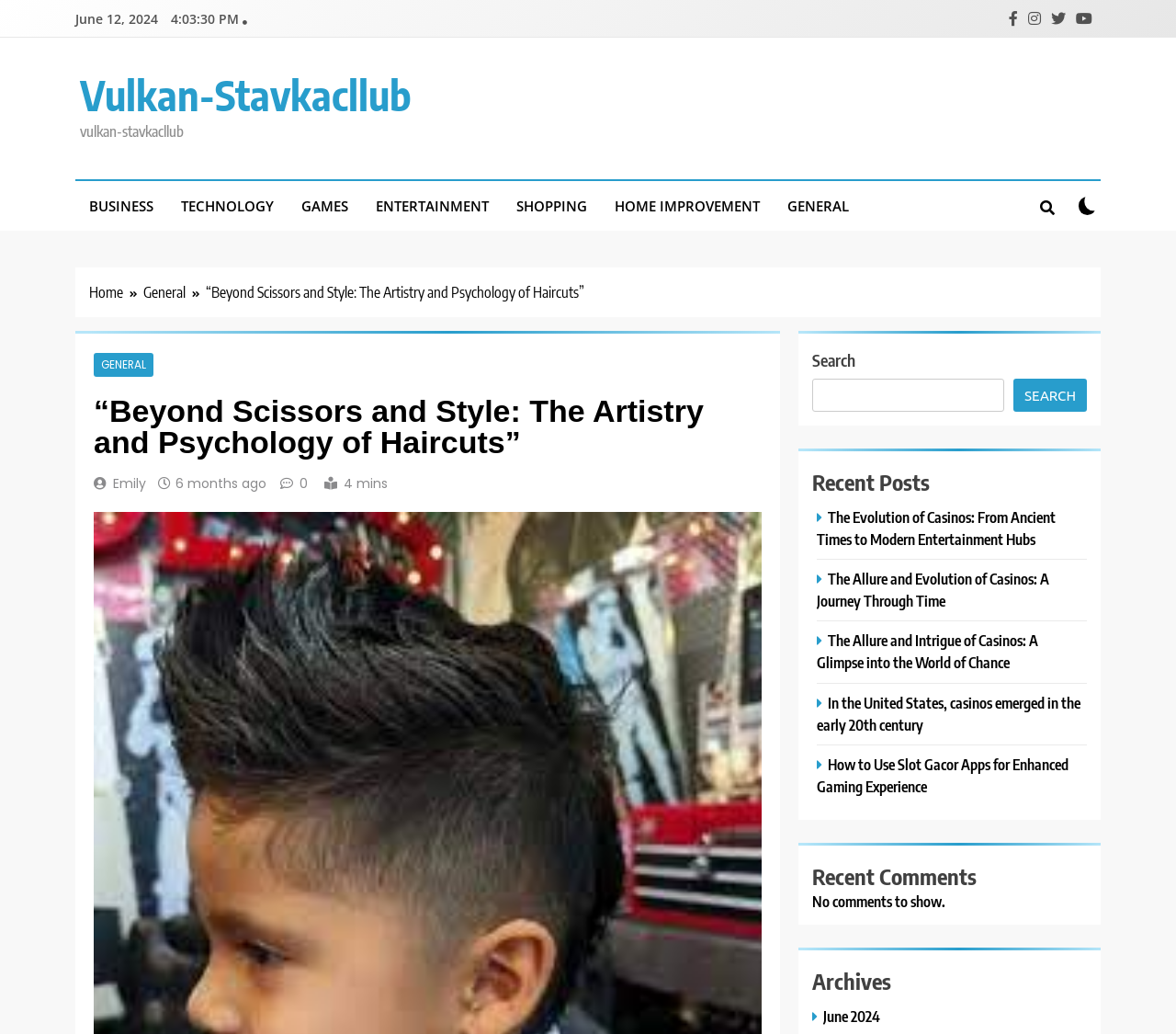How many minutes does it take to read the article?
Give a one-word or short-phrase answer derived from the screenshot.

4 mins